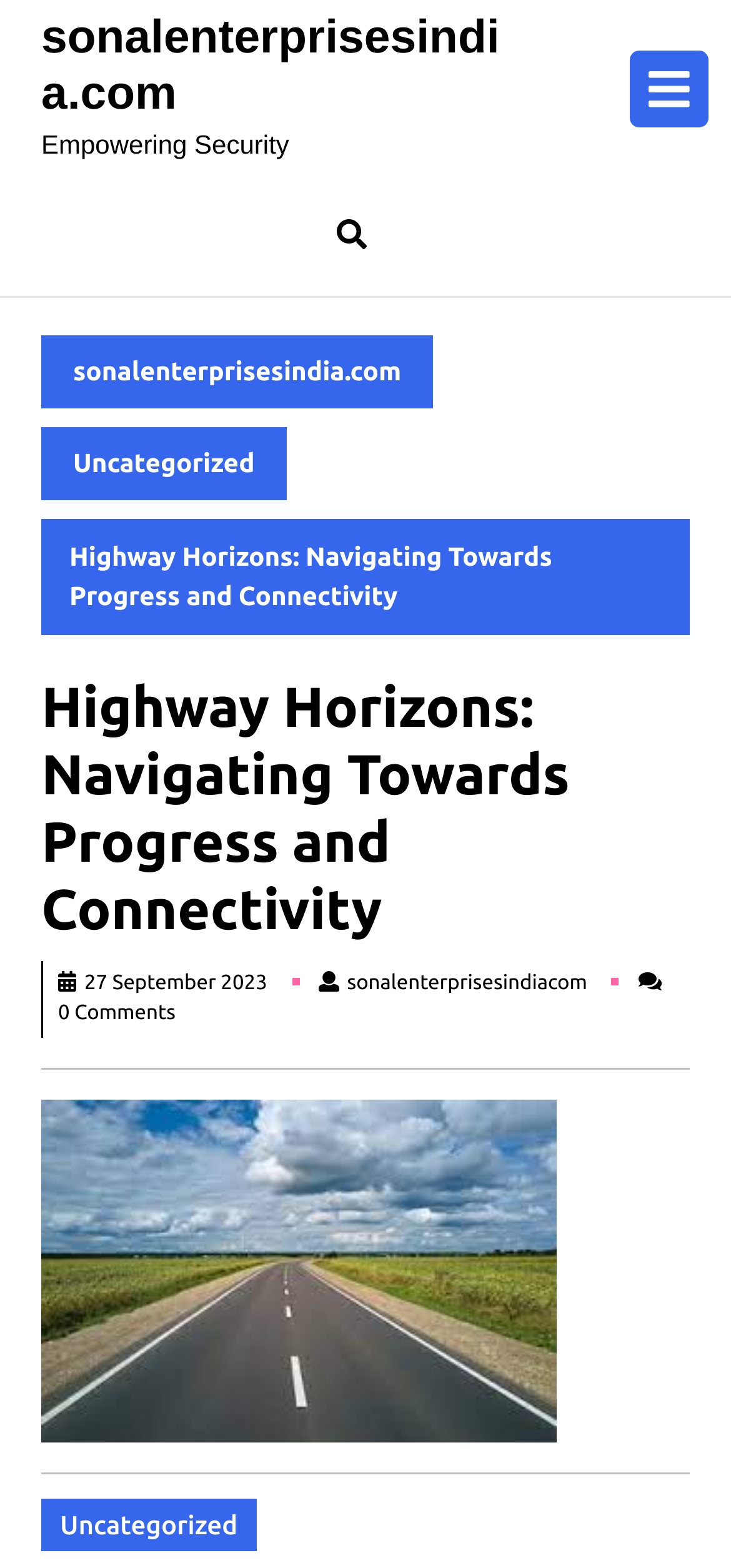How many comments does the article have?
Carefully analyze the image and provide a thorough answer to the question.

I found the number of comments by looking at the text '0 Comments' which is located below the main content of the webpage.